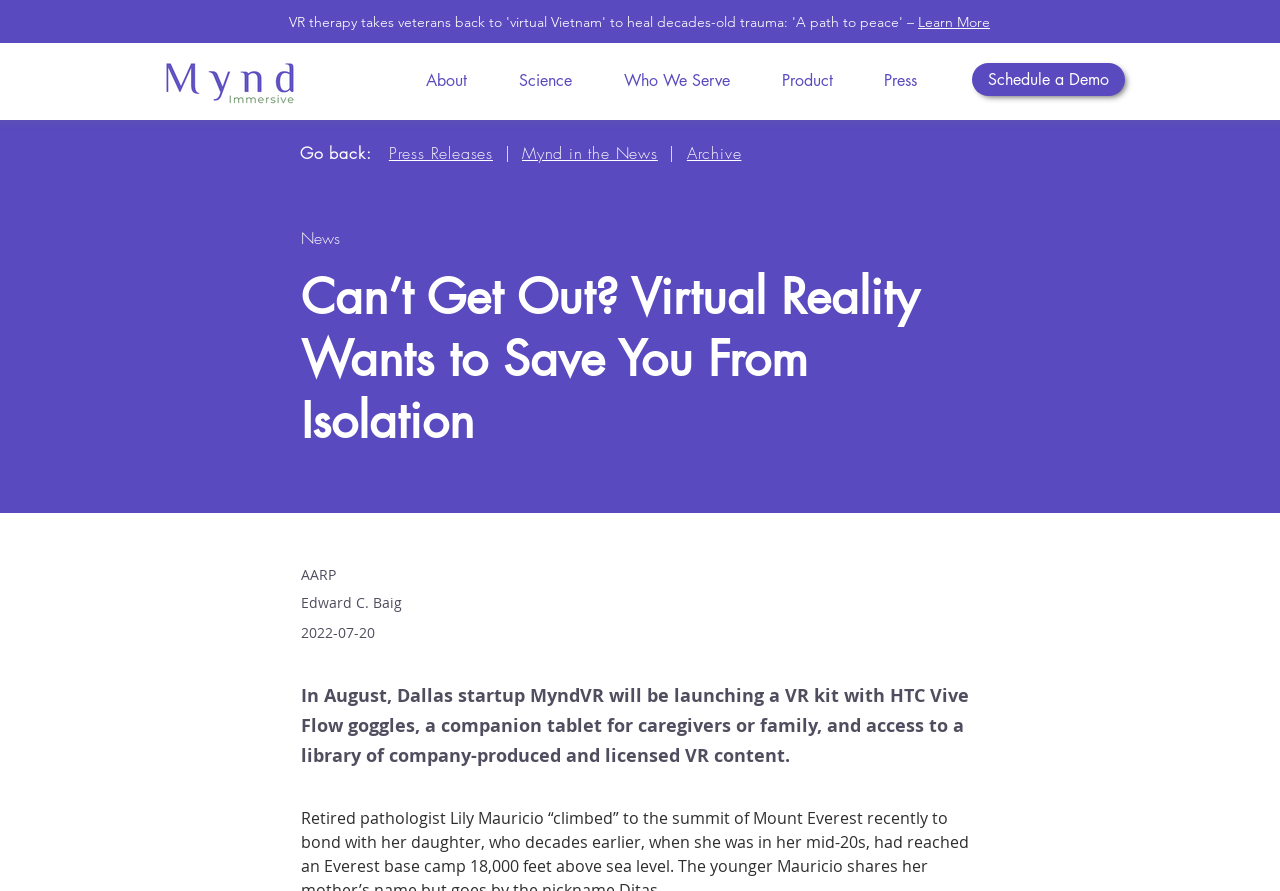Determine which piece of text is the heading of the webpage and provide it.

VR therapy takes veterans back to 'virtual Vietnam' to heal decades-old trauma: 'A path to peace' – Learn More